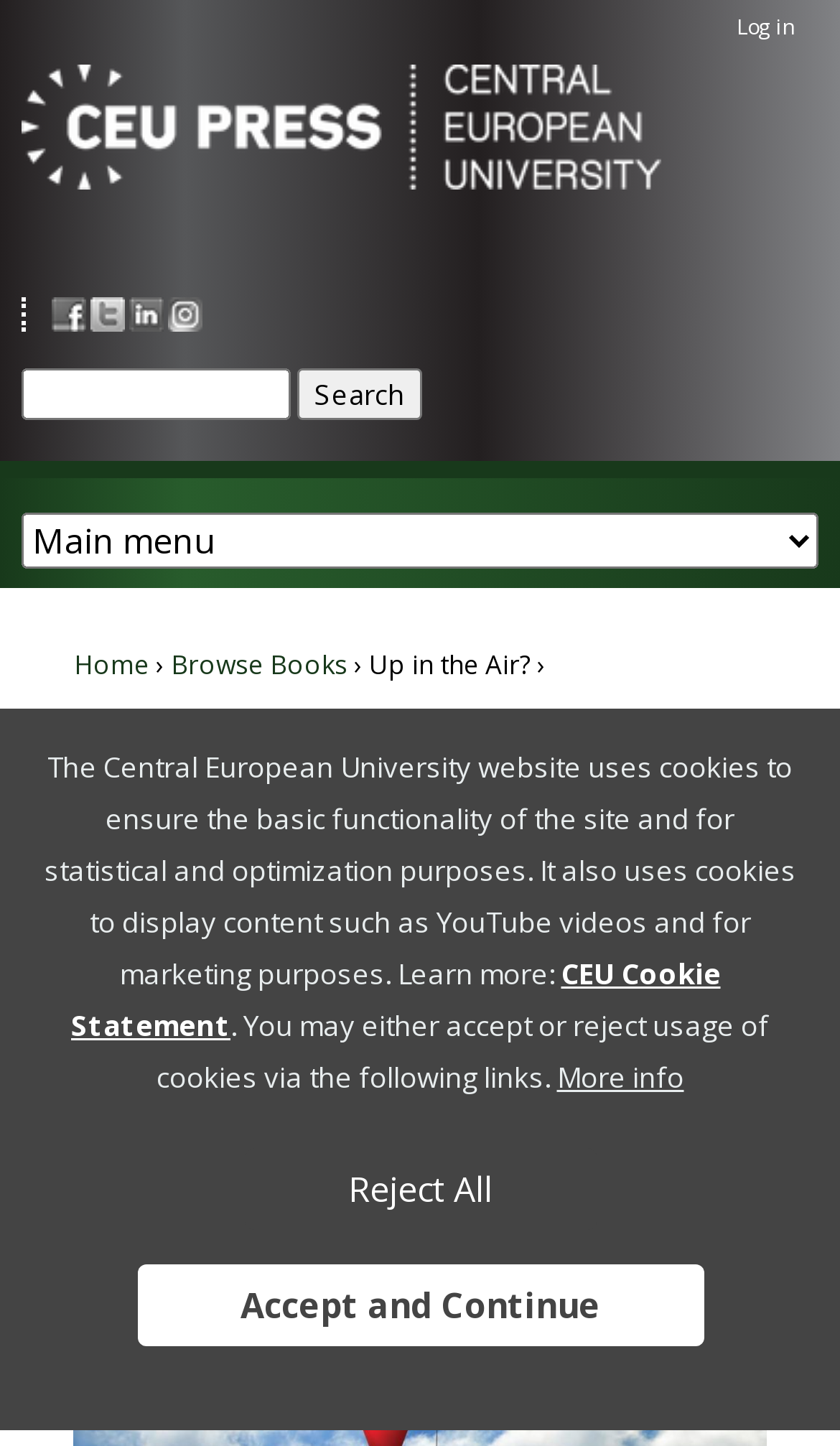Find the bounding box coordinates of the element to click in order to complete this instruction: "Search for something". The bounding box coordinates must be four float numbers between 0 and 1, denoted as [left, top, right, bottom].

[0.026, 0.254, 0.346, 0.29]